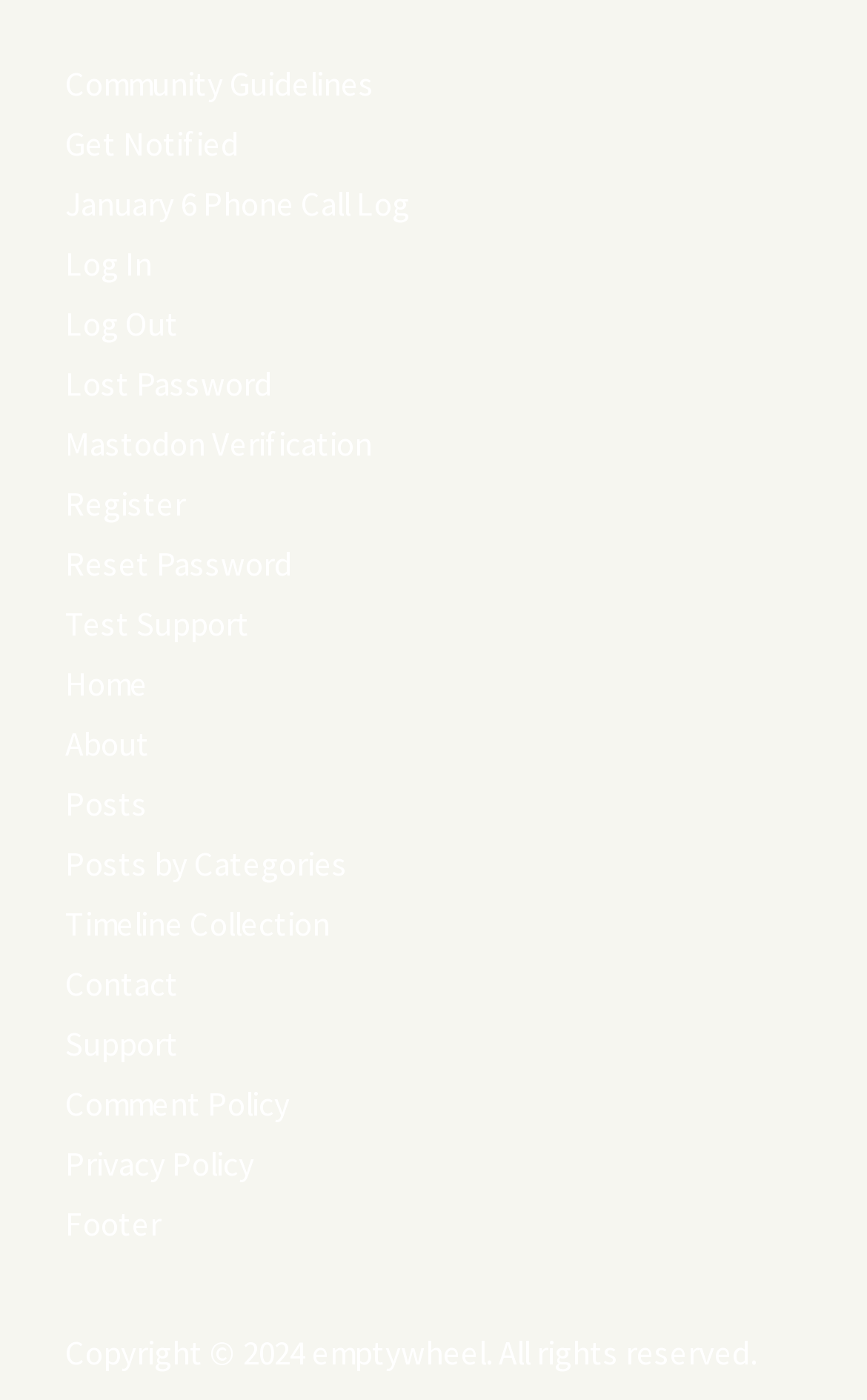What is the last link in the top navigation bar?
Carefully analyze the image and provide a thorough answer to the question.

I looked at the last link element in the top navigation bar and found that it is labeled as 'Footer'.